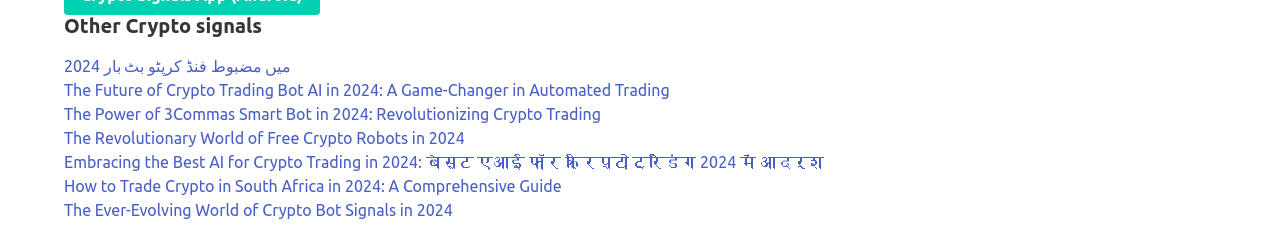How many links are on this webpage?
Using the screenshot, give a one-word or short phrase answer.

7